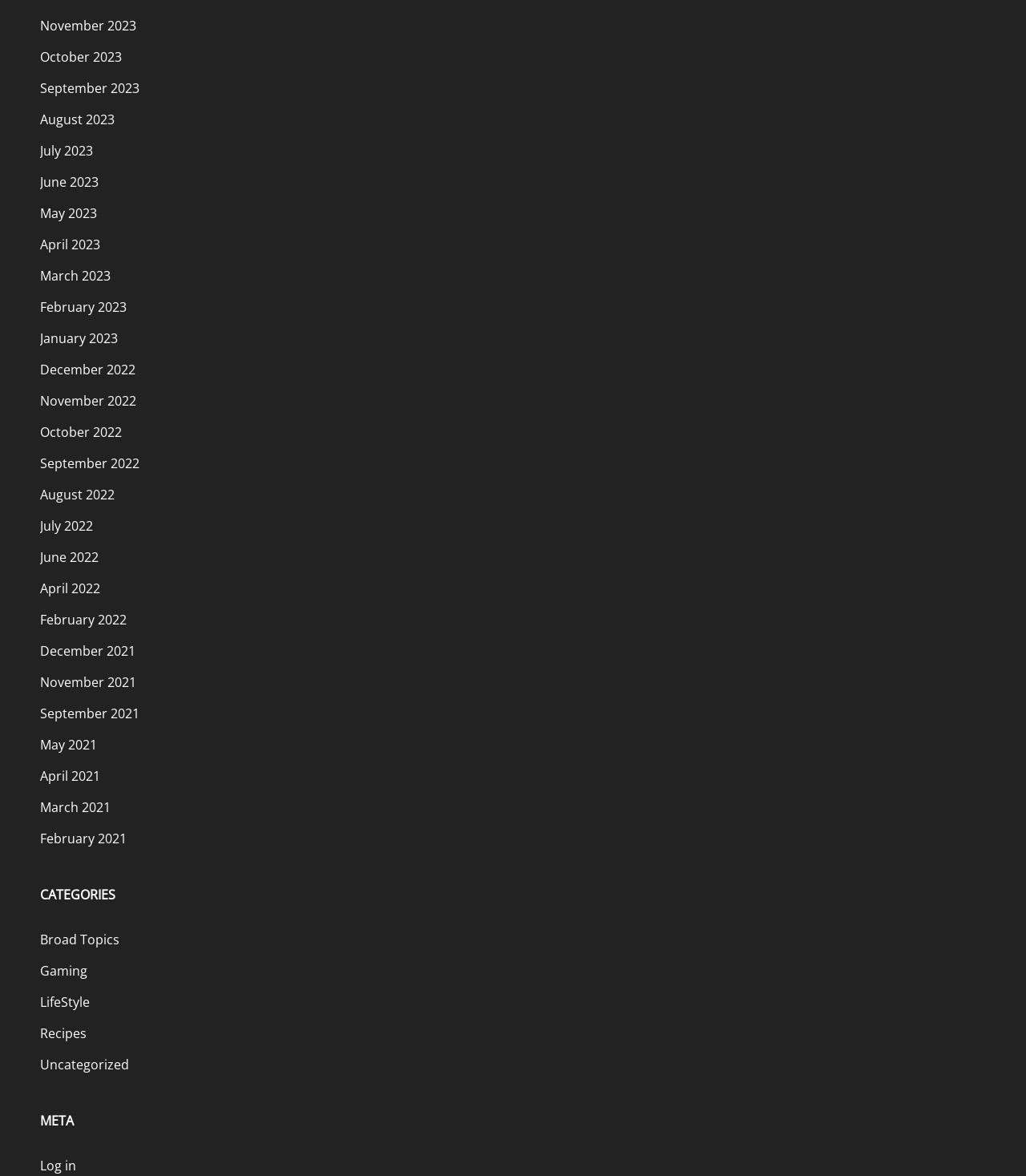What is the purpose of the 'Log in' link?
Look at the image and respond to the question as thoroughly as possible.

The 'Log in' link is likely intended for users to log in to the website, as it is a common functionality found on many websites. This link is located under the 'META' heading, which suggests that it is related to user authentication or account management.